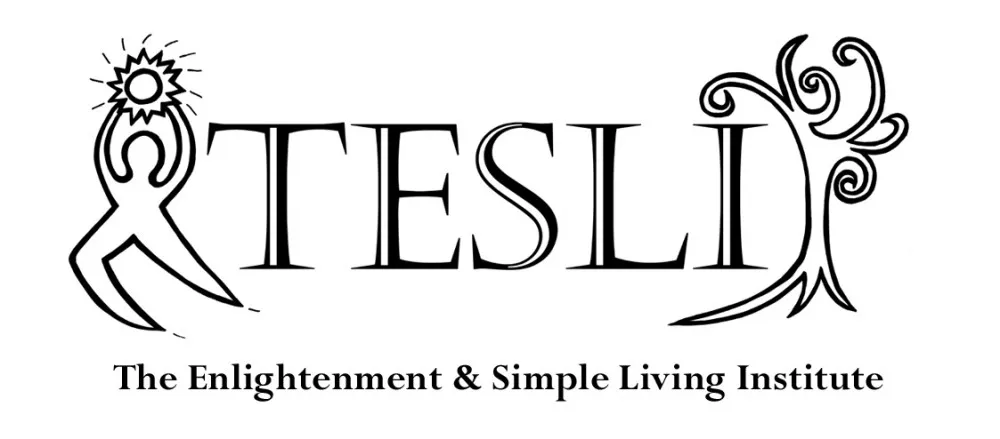What is the symbol of the logo?
Answer the question with as much detail as possible.

The logo of the Enlightenment & Simple Living Institute features a stylized figure with outstretched arms, which symbolizes openness and vitality, alongside an artistic sunburst at the top.